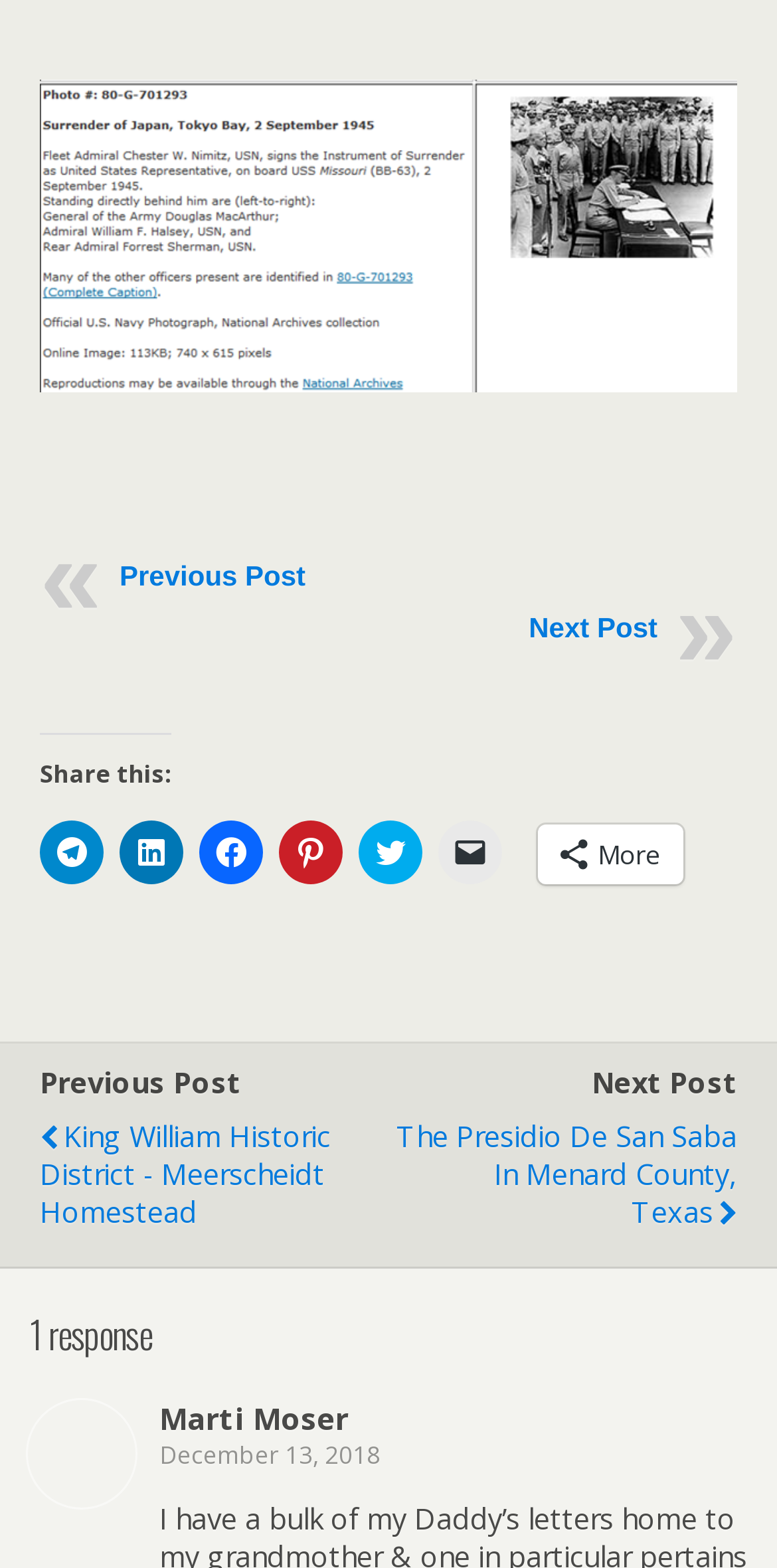Determine the bounding box coordinates for the element that should be clicked to follow this instruction: "Share on Facebook". The coordinates should be given as four float numbers between 0 and 1, in the format [left, top, right, bottom].

[0.256, 0.523, 0.338, 0.564]